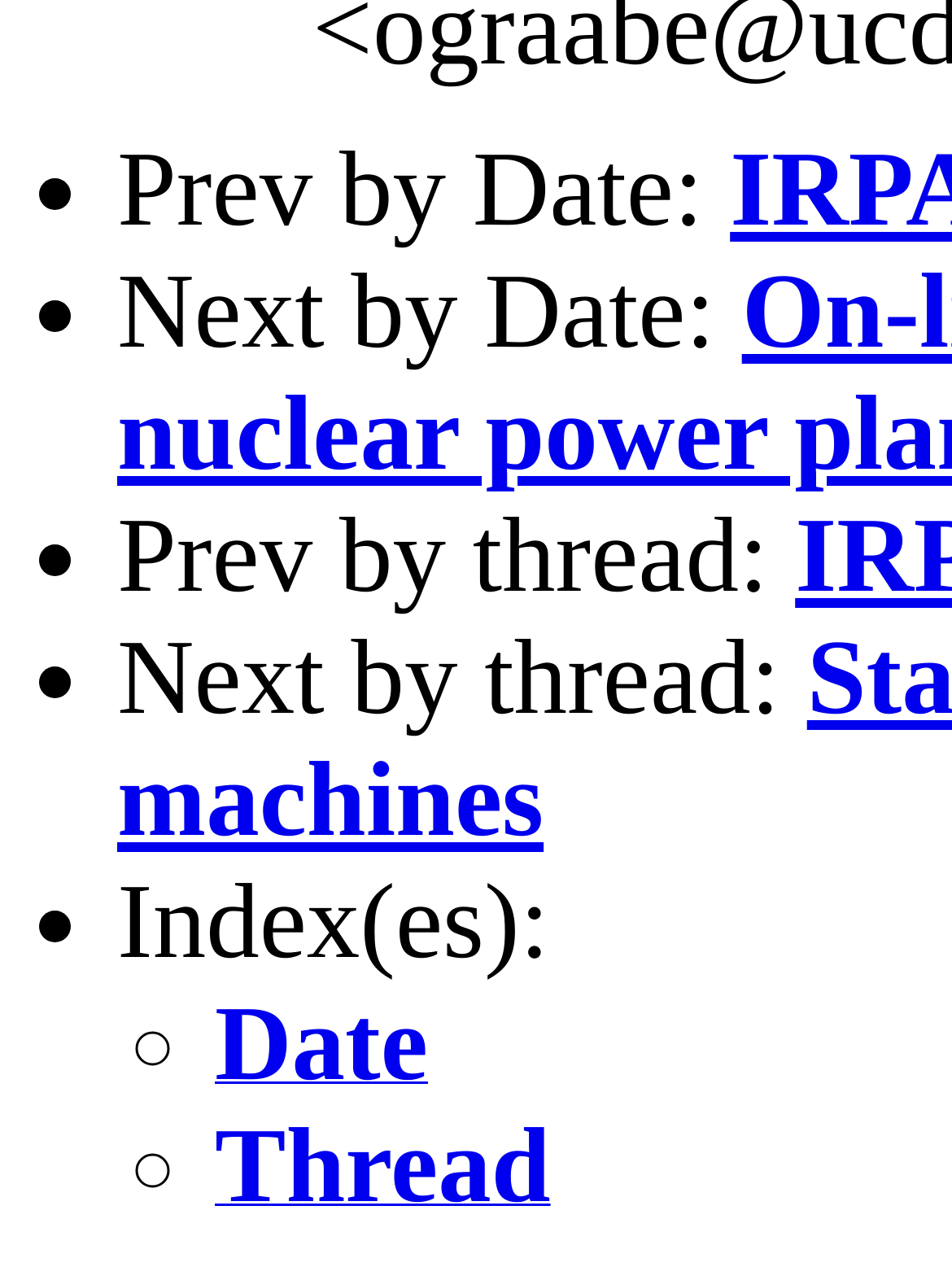With reference to the image, please provide a detailed answer to the following question: How many navigation options are there?

There are five navigation options in total, including 'Prev by Date', 'Next by Date', 'Prev by thread', 'Next by thread', and 'Index(es)'.